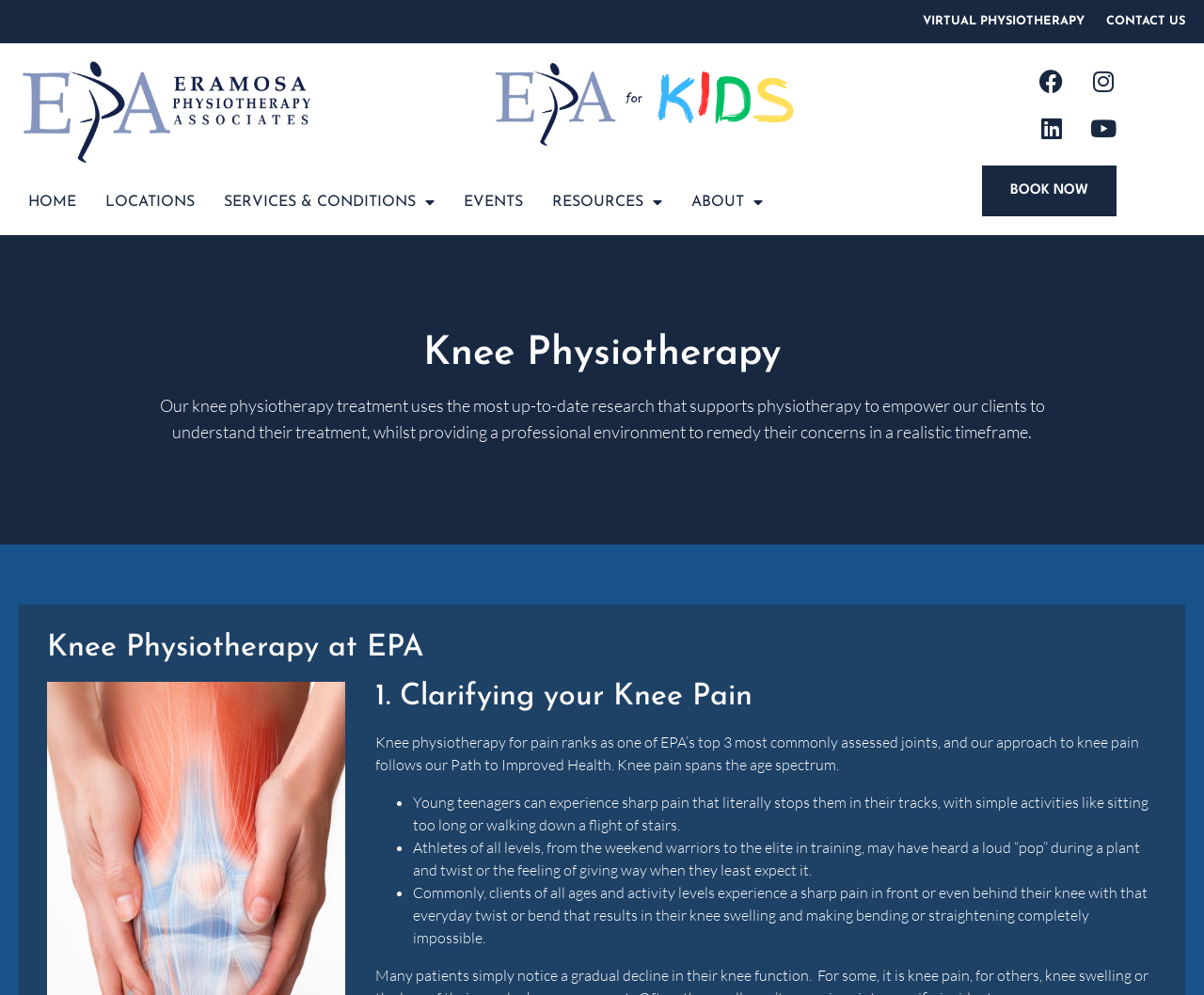Using details from the image, please answer the following question comprehensively:
What types of knee pain are mentioned on the webpage?

The webpage mentions different types of knee pain, including sharp pain that stops people in their tracks, pain from simple activities like sitting or walking, and pain accompanied by swelling, which can affect people of all ages and activity levels.